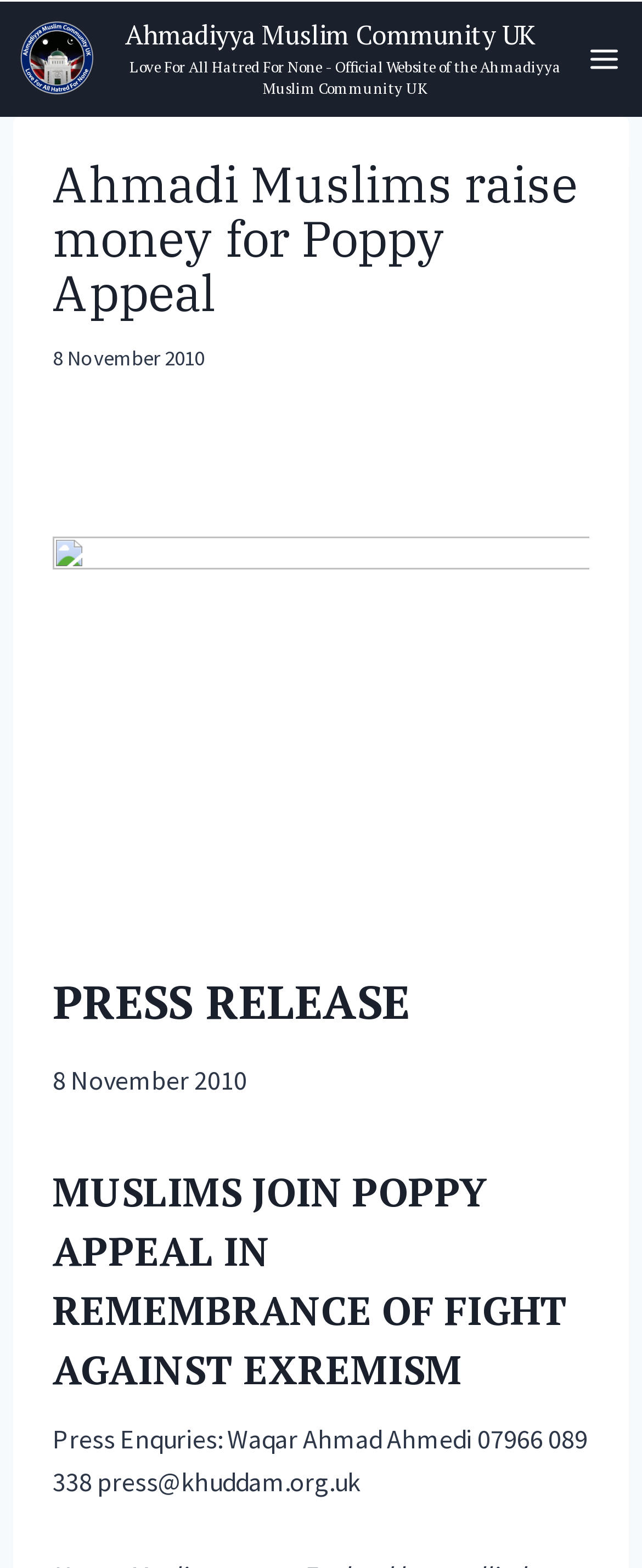Using the details in the image, give a detailed response to the question below:
What is the purpose of the Muslims' action?

I inferred the purpose of the Muslims' action by reading the heading element that says 'MUSLIMS JOIN POPPY APPEAL IN REMEMBRANCE OF FIGHT AGAINST EXTREMISM'.